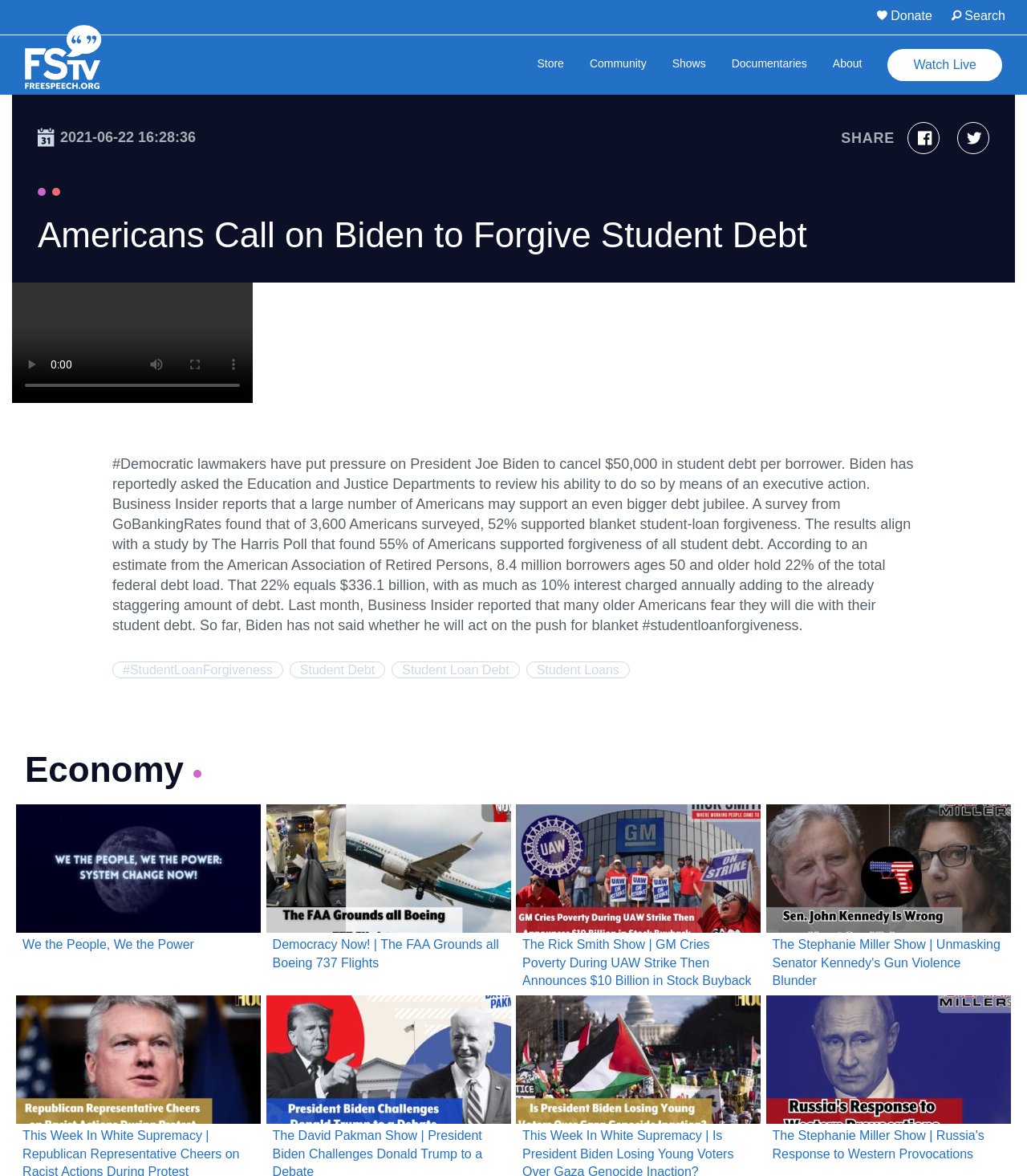Can you provide the bounding box coordinates for the element that should be clicked to implement the instruction: "Donate"?

[0.848, 0.0, 0.914, 0.029]